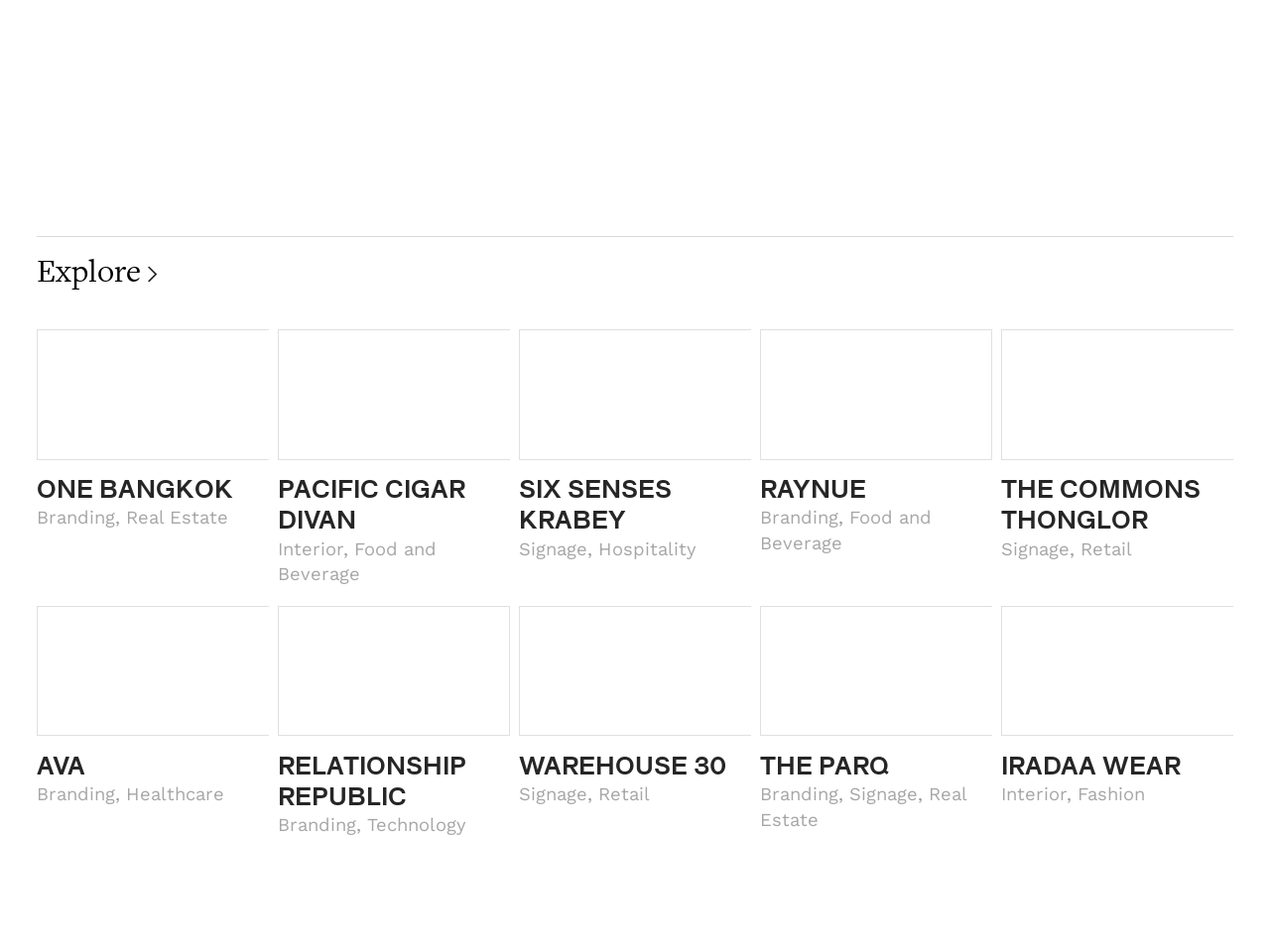What is the category of ONE BANGKOK?
Look at the screenshot and provide an in-depth answer.

I determined the category of ONE BANGKOK by looking at the link text 'ONE BANGKOK' and its adjacent link text 'Real Estate' separated by a comma, indicating that ONE BANGKOK belongs to the Real Estate category.